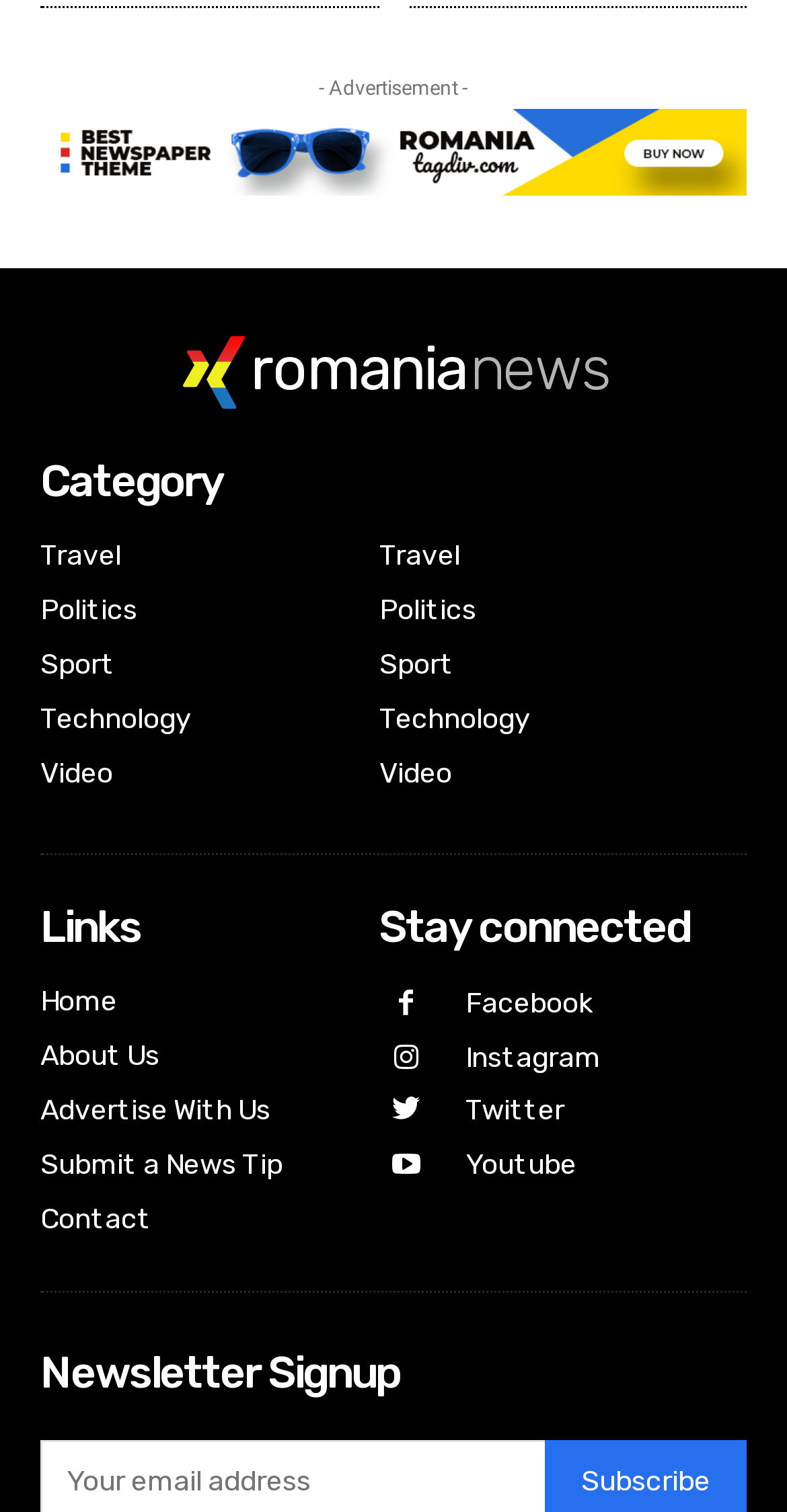Please locate the bounding box coordinates for the element that should be clicked to achieve the following instruction: "browse Travel news". Ensure the coordinates are given as four float numbers between 0 and 1, i.e., [left, top, right, bottom].

[0.051, 0.356, 0.154, 0.379]